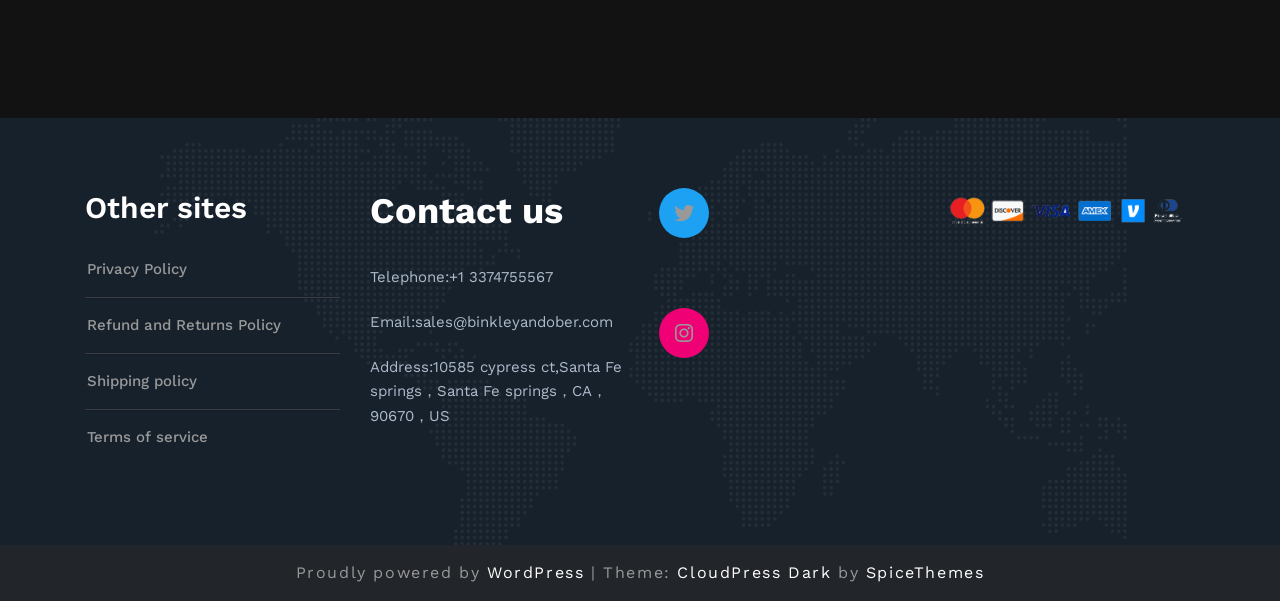Determine the bounding box coordinates of the clickable region to carry out the instruction: "Visit Instagram".

[0.52, 0.524, 0.548, 0.584]